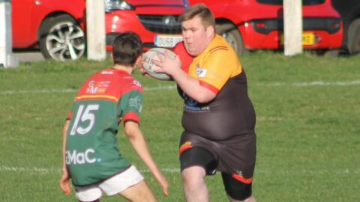Explain all the elements you observe in the image.

The image captures an intense moment on the rugby field, showcasing a young player, Connor, who has triumphed over a challenging three-year battle with leukaemia. In a dynamic stance, he is poised to make a play, gripping the ball closely as he faces an opponent wearing the number 15 jersey. Both players are engaged in an exhilarating match that reflects Connor's determination and resilience. This moment is part of Connor's inspiring story as he returns to rugby with great enthusiasm, symbolizing hope and recovery against the backdrop of his previous health struggles. The scene highlights not just the sport but also the strength of the human spirit in overcoming adversity.